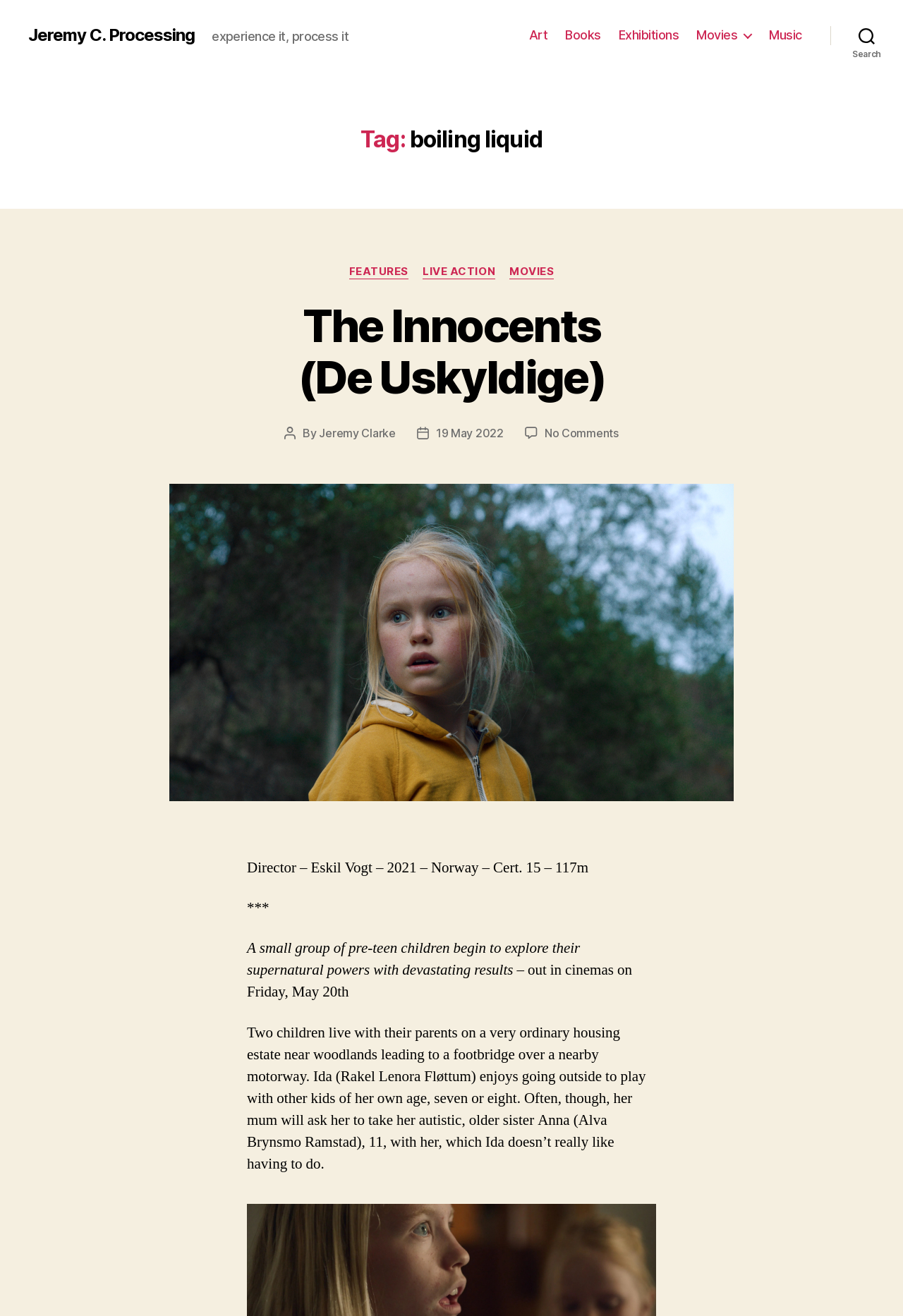Based on the element description: "Movies", identify the bounding box coordinates for this UI element. The coordinates must be four float numbers between 0 and 1, listed as [left, top, right, bottom].

[0.771, 0.021, 0.832, 0.033]